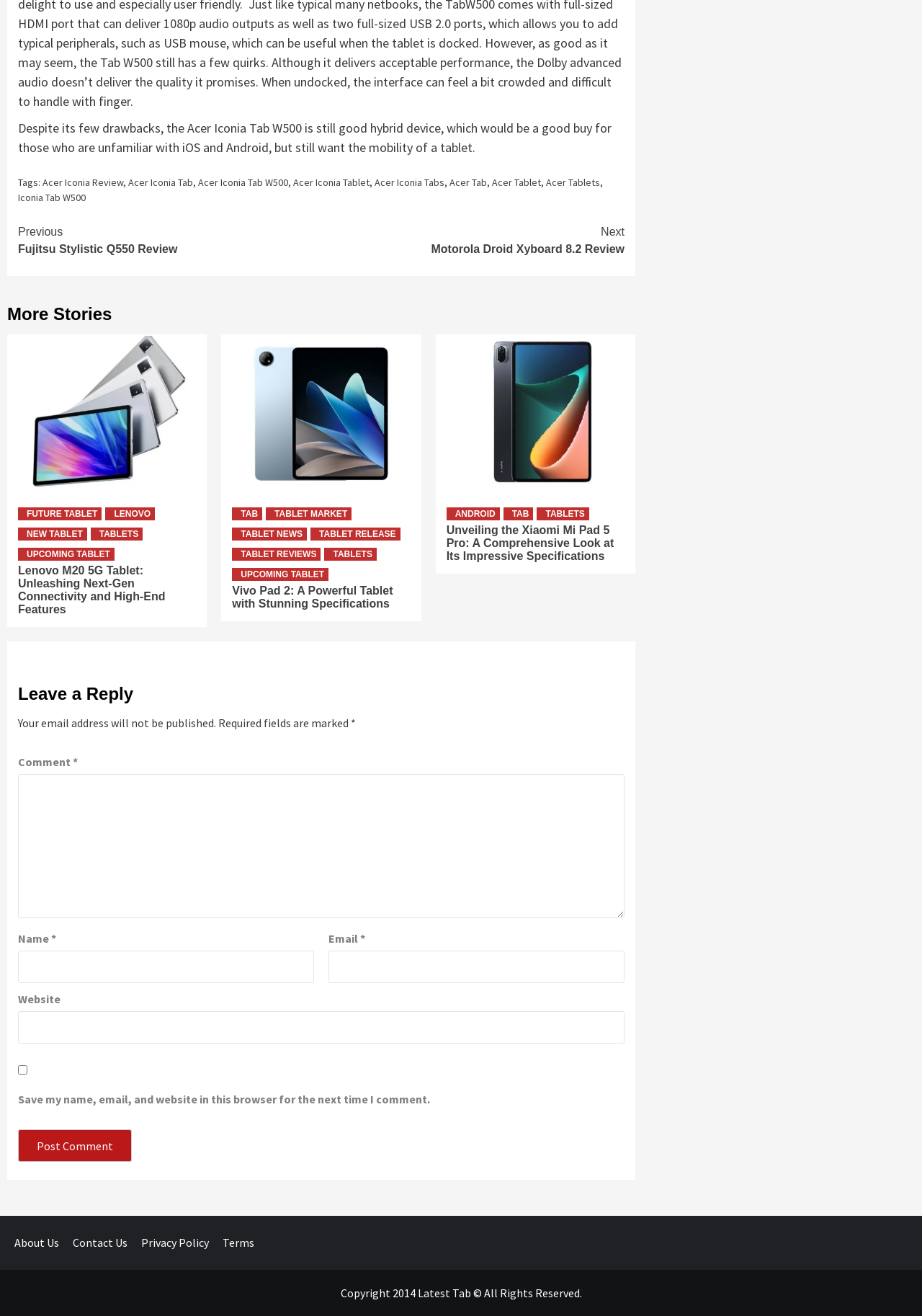Bounding box coordinates are specified in the format (top-left x, top-left y, bottom-right x, bottom-right y). All values are floating point numbers bounded between 0 and 1. Please provide the bounding box coordinate of the region this sentence describes: Tablets

[0.098, 0.401, 0.155, 0.411]